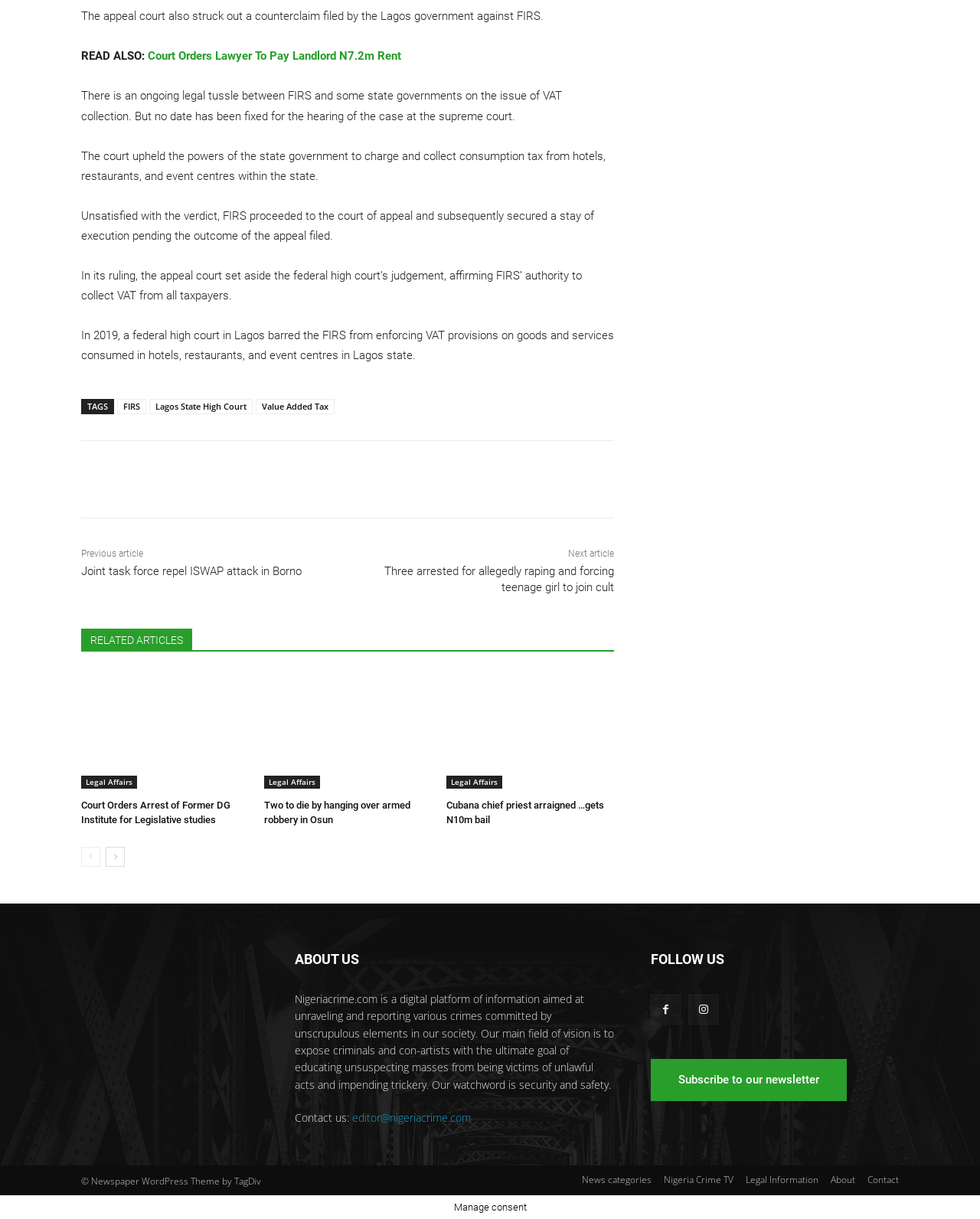What is the purpose of Nigeriacrime.com?
Could you please answer the question thoroughly and with as much detail as possible?

I found the 'ABOUT US' section on the webpage, which describes the purpose of Nigeriacrime.com. According to this section, the purpose is to expose criminals and con-artists with the ultimate goal of educating unsuspecting masses from being victims of unlawful acts and impending trickery.